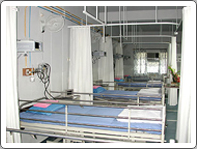Provide a comprehensive description of the image.

The image depicts a hospital ward designed for patient care, featuring several hospital beds lined up in a neat arrangement. Each bed is equipped with clean, blue linens, along with privacy curtains that can be drawn around them. The space is well-lit with natural light coming in through a window, enhancing the overall hygiene and comfort feel of the area. Various medical equipment, such as monitors and oxygen outlets, are visible on the walls, indicating the ward's readiness for patient treatment and monitoring. This setup illustrates a thoughtful, organized approach toward healthcare, emphasizing the importance of both functionality and patient comfort in a medical environment.